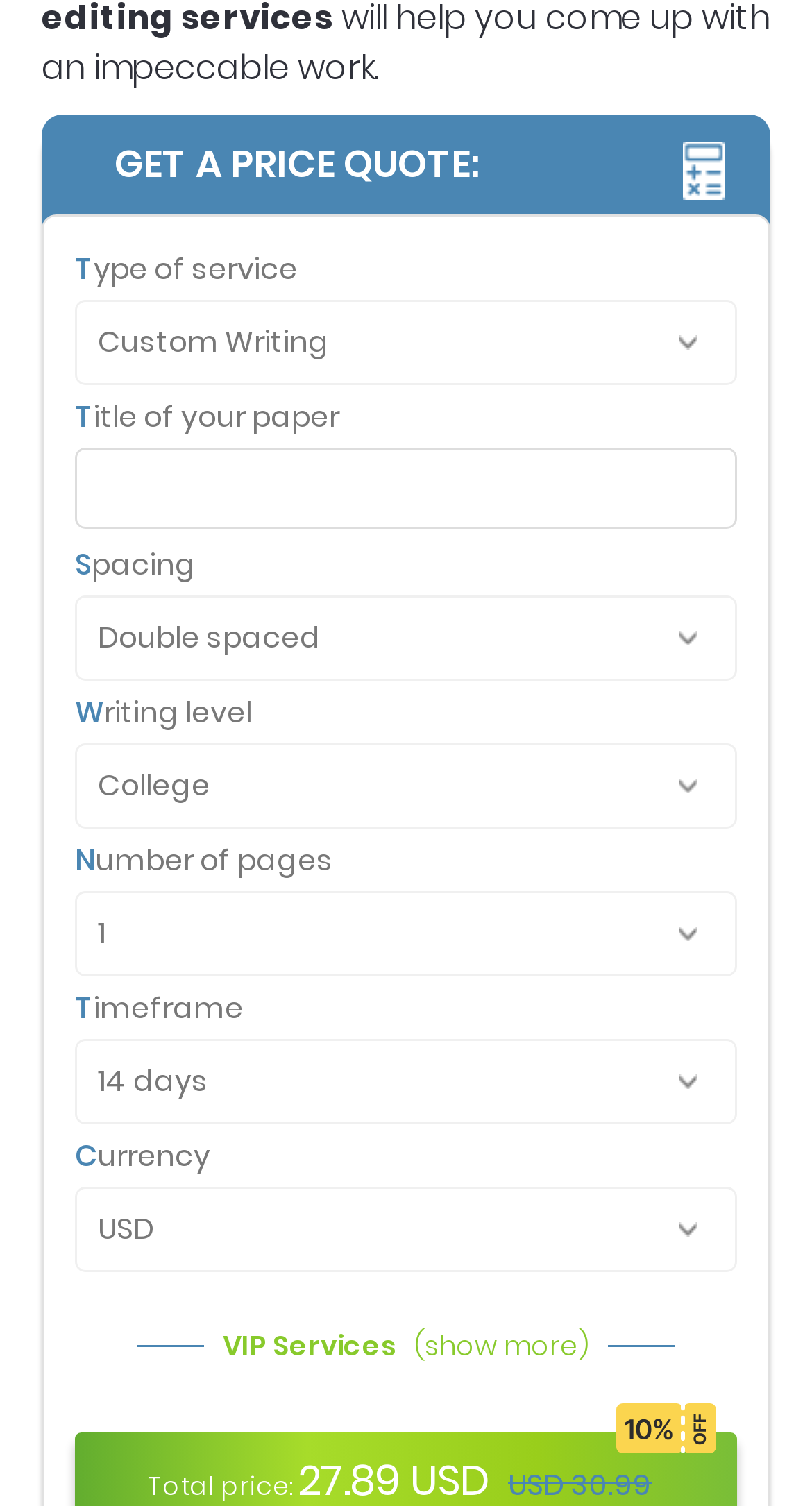Using the information in the image, give a detailed answer to the following question: What is the first input field on this webpage?

The first input field on this webpage is a combobox labeled 'Type of service', which allows users to select the type of service they need a price quote for.